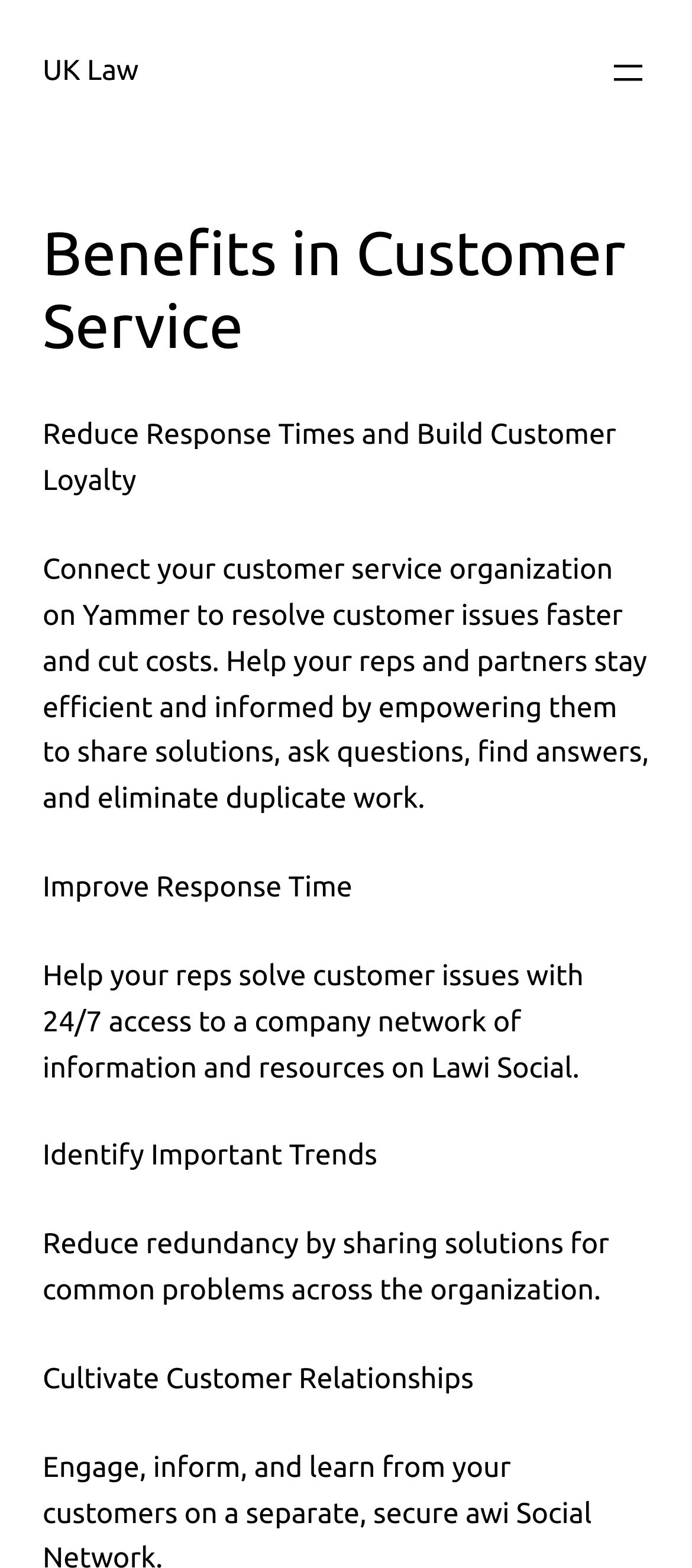Extract the primary header of the webpage and generate its text.

Benefits in Customer Service